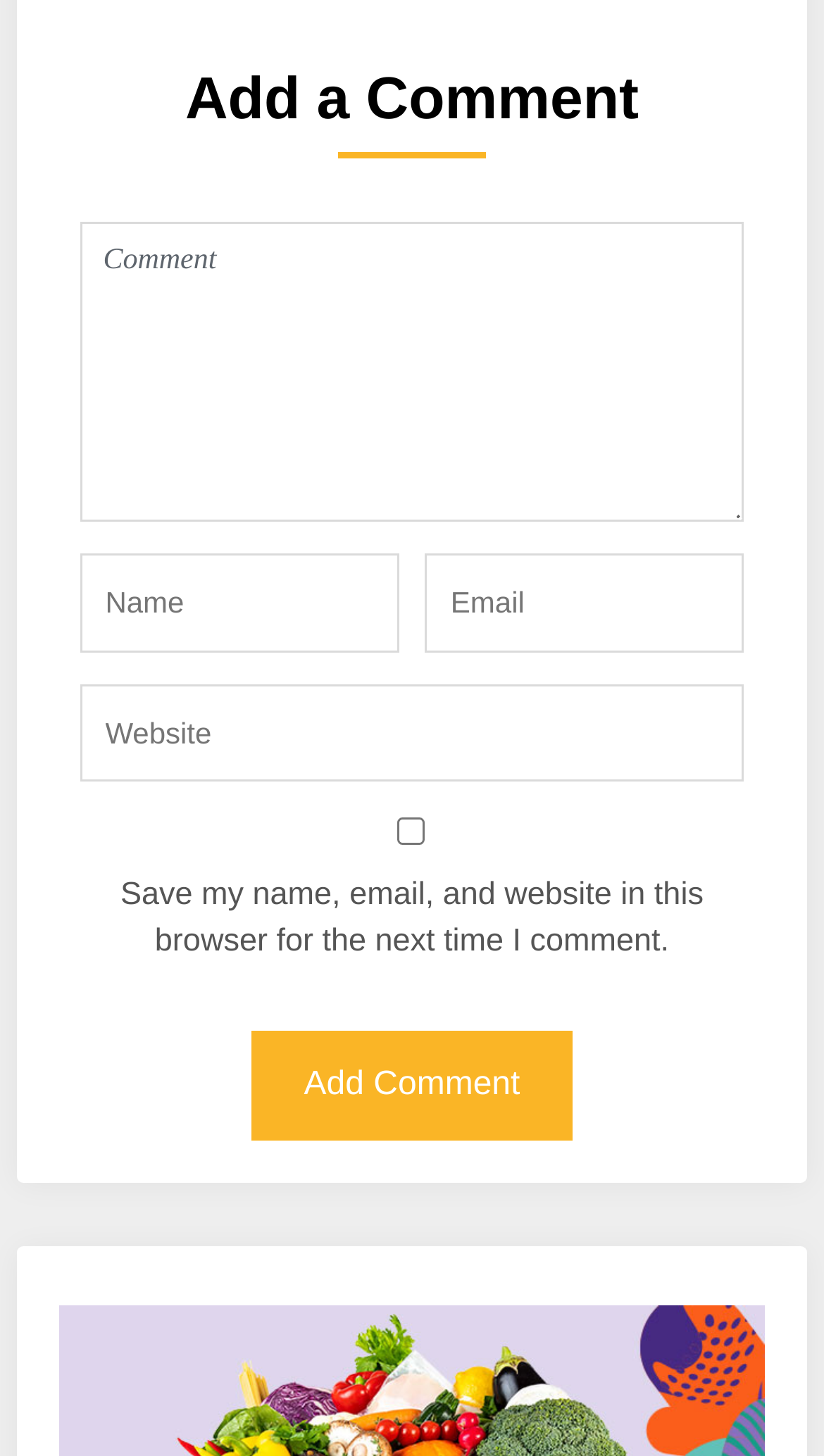Answer succinctly with a single word or phrase:
What is the purpose of the text box at the top?

Add a comment